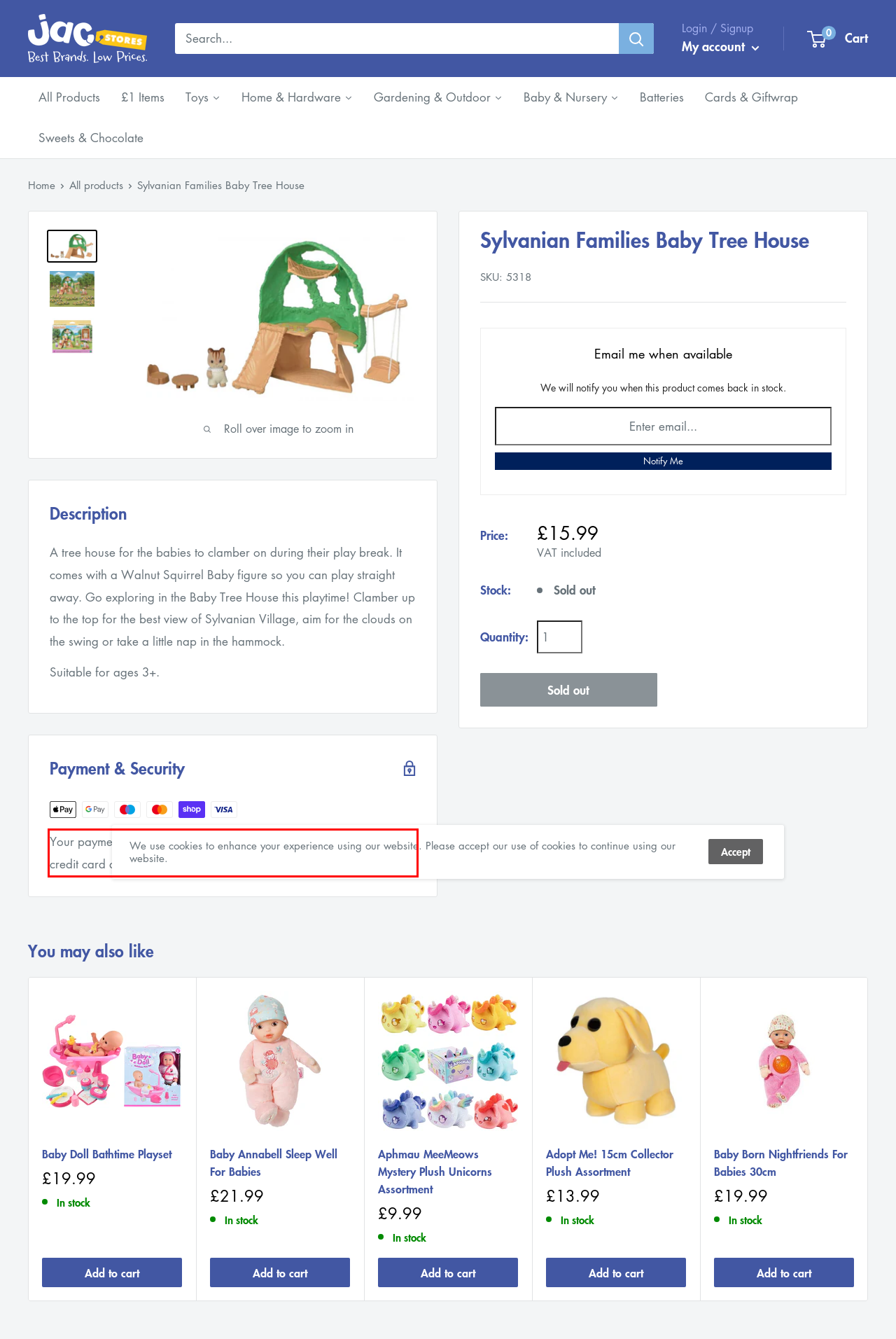Analyze the webpage screenshot and use OCR to recognize the text content in the red bounding box.

Your payment information is processed securely. We do not store credit card details nor have access to your credit card information.